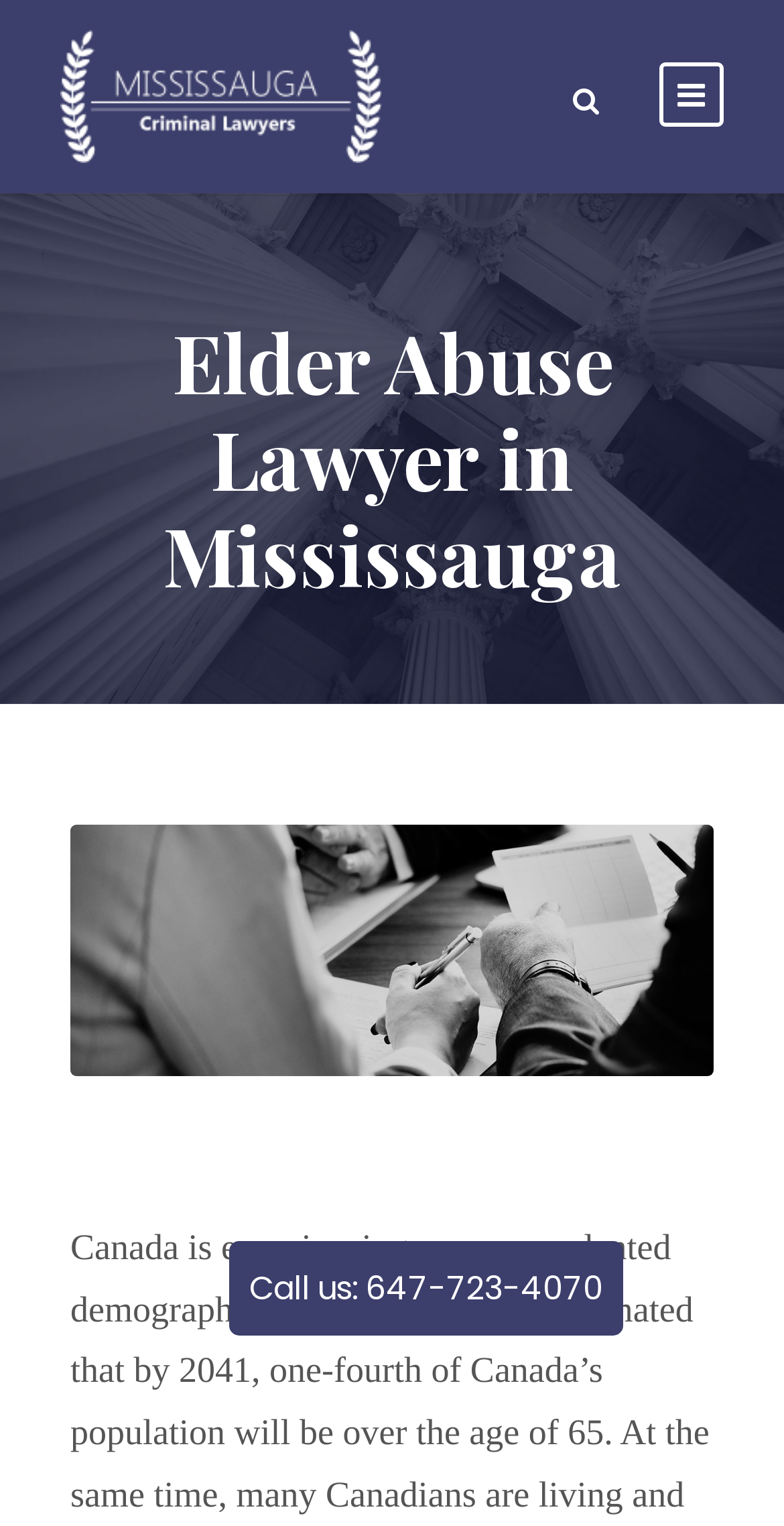Carefully examine the image and provide an in-depth answer to the question: What is the profession of the person?

I inferred the profession by looking at the heading element 'Elder Abuse Lawyer in Mississauga' which suggests that the person is a lawyer specializing in elder abuse cases.